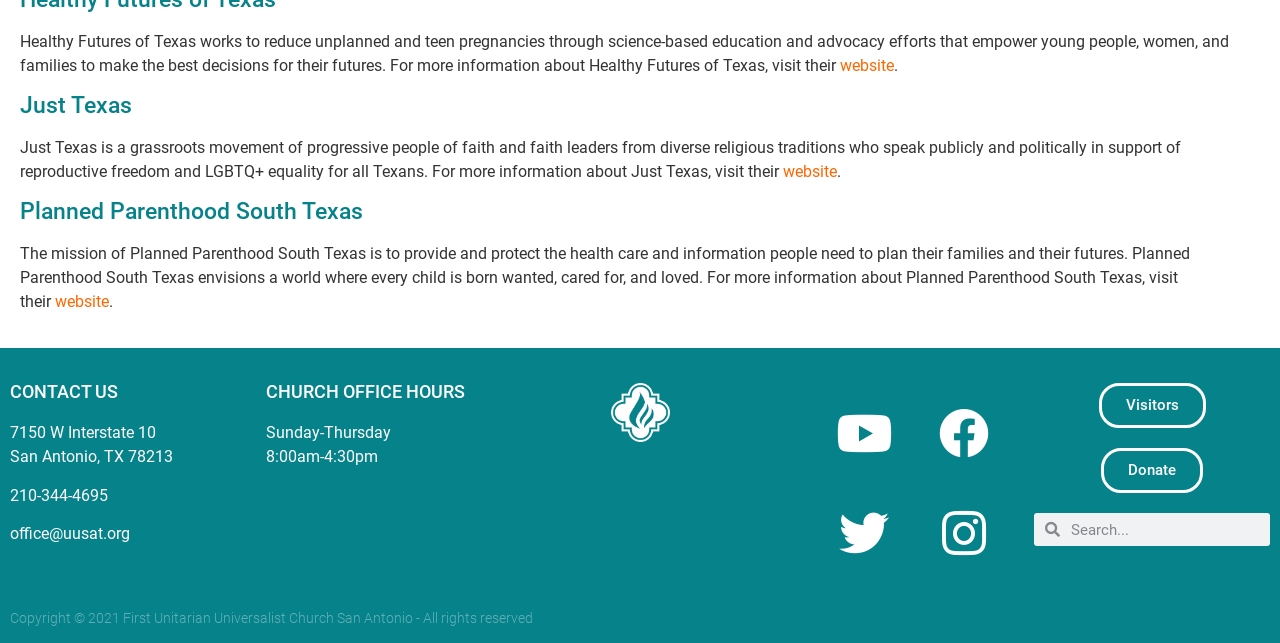Extract the bounding box for the UI element that matches this description: "Visitors".

[0.858, 0.596, 0.942, 0.666]